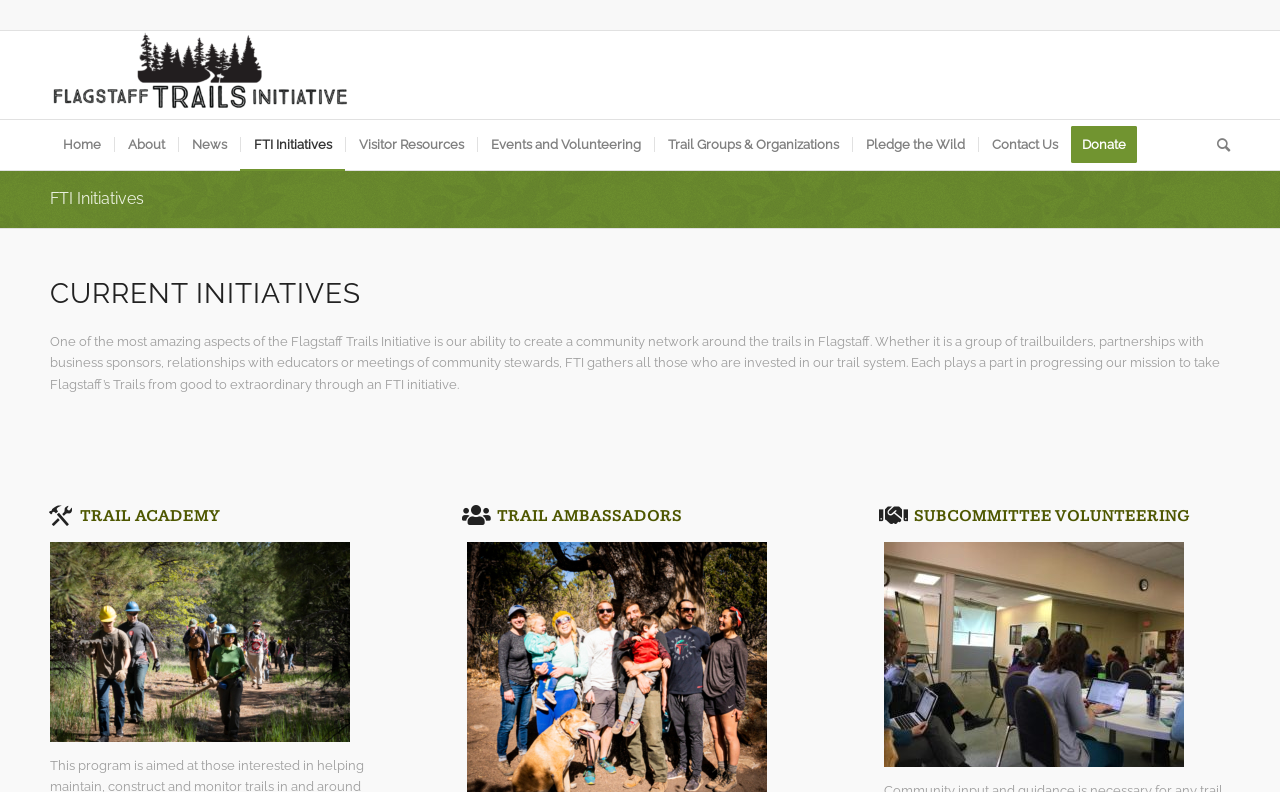Show the bounding box coordinates of the element that should be clicked to complete the task: "Visit the About page".

[0.089, 0.152, 0.139, 0.215]